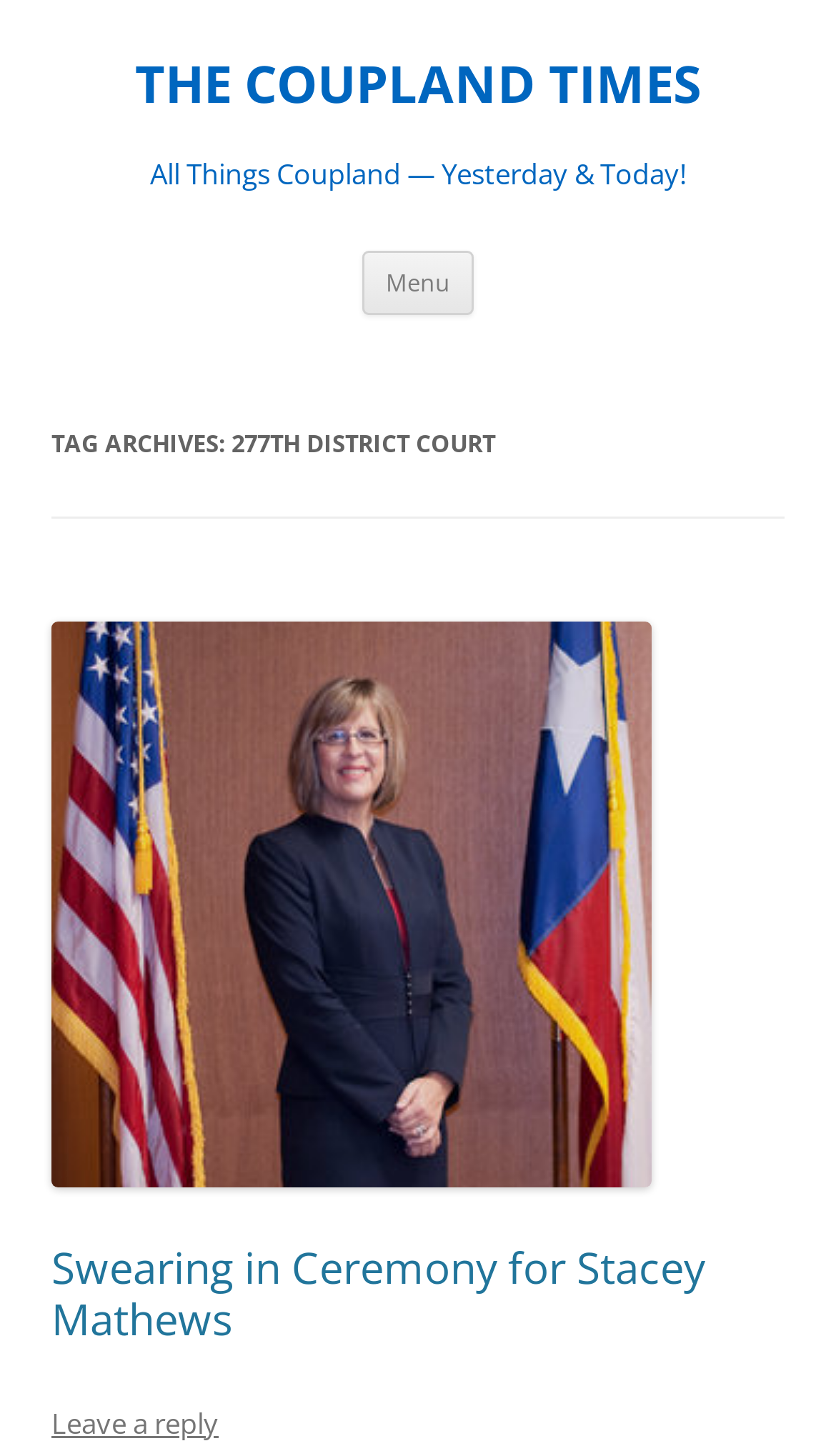Find the bounding box of the element with the following description: "Articles 1 - 1000". The coordinates must be four float numbers between 0 and 1, formatted as [left, top, right, bottom].

None